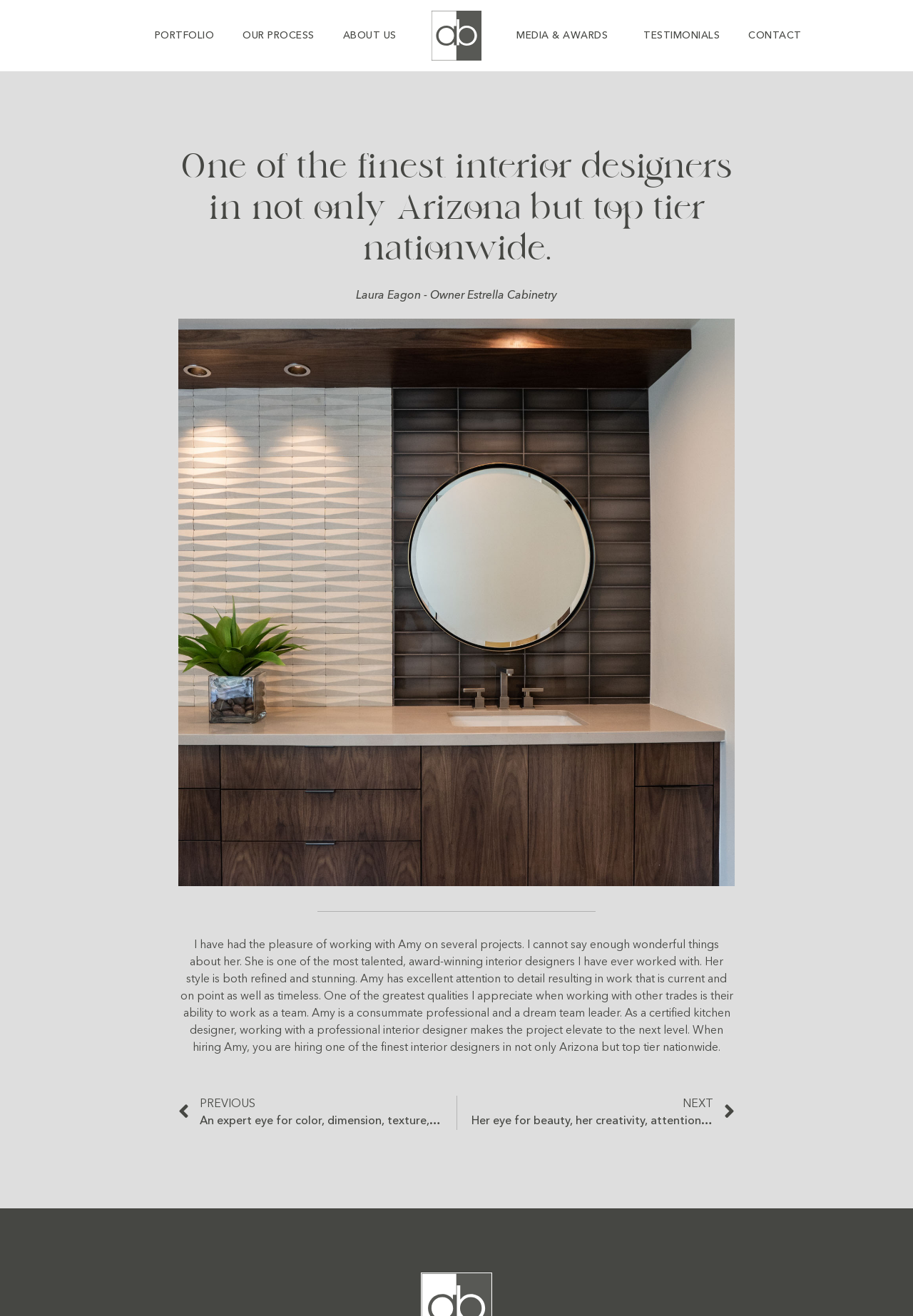Pinpoint the bounding box coordinates of the area that should be clicked to complete the following instruction: "View ABOUT US". The coordinates must be given as four float numbers between 0 and 1, i.e., [left, top, right, bottom].

[0.36, 0.015, 0.45, 0.04]